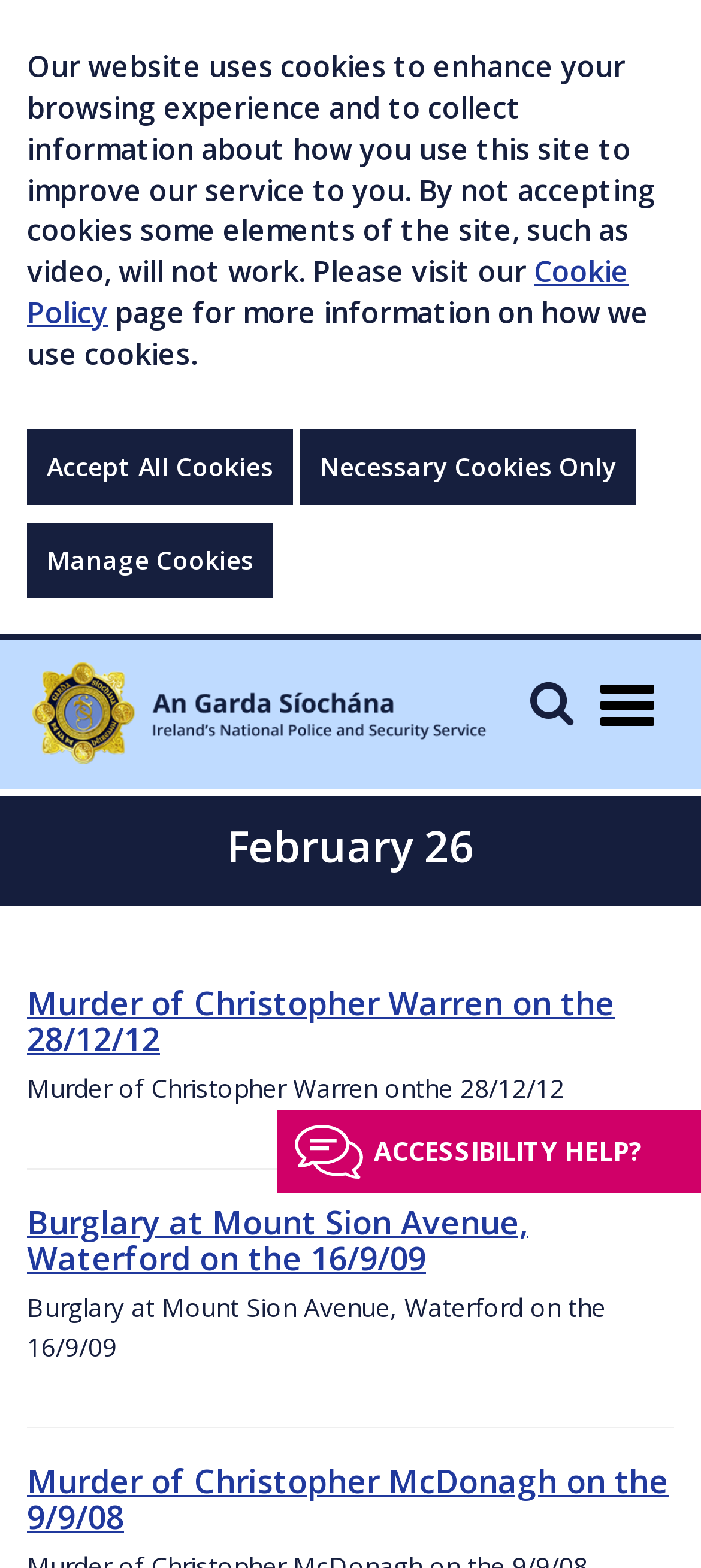Please identify the bounding box coordinates for the region that you need to click to follow this instruction: "View murder case details".

[0.038, 0.626, 0.877, 0.676]